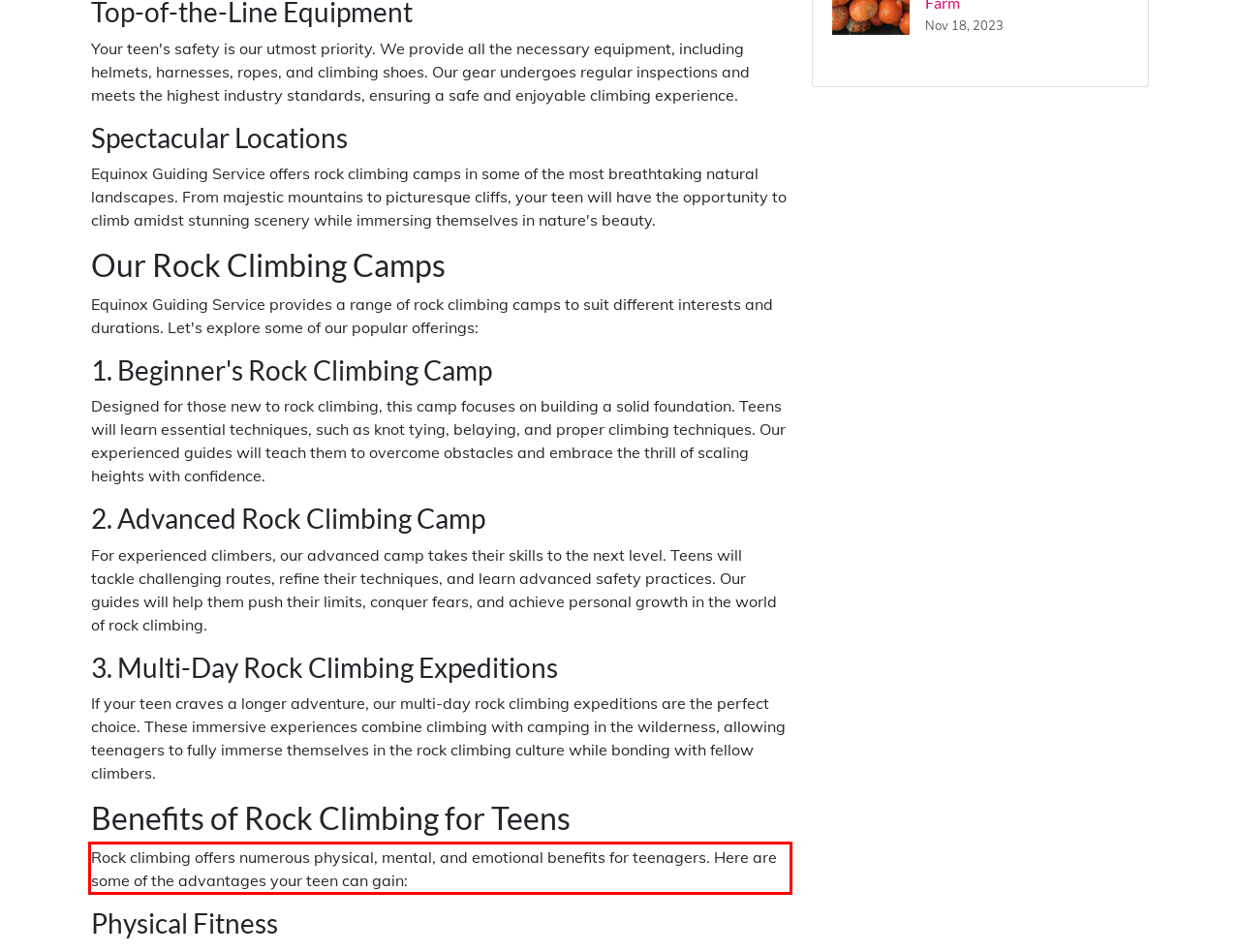Look at the screenshot of the webpage, locate the red rectangle bounding box, and generate the text content that it contains.

Rock climbing offers numerous physical, mental, and emotional benefits for teenagers. Here are some of the advantages your teen can gain: